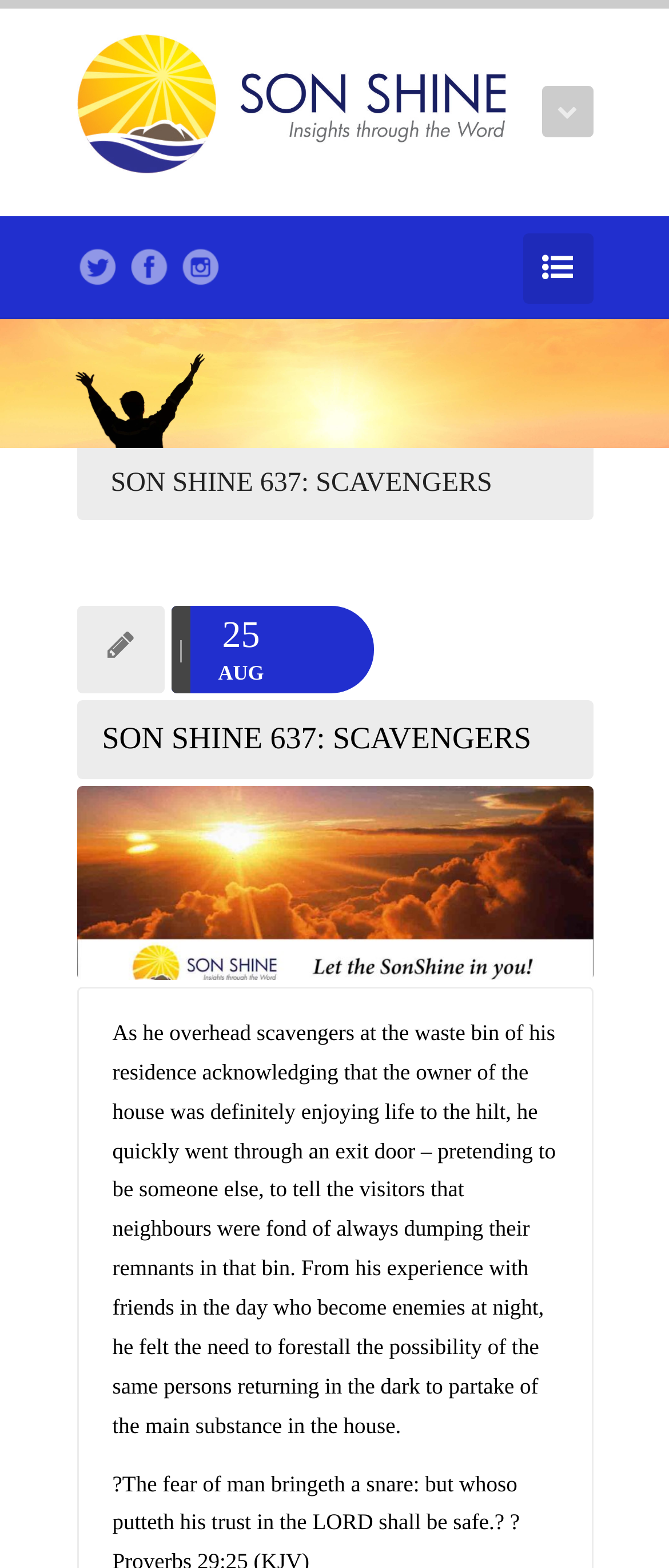What is the topic of the passage?
Please provide a detailed and thorough answer to the question.

The topic of the passage can be determined by reading the text, which mentions scavengers at the waste bin of a residence, indicating that the passage is about scavengers.